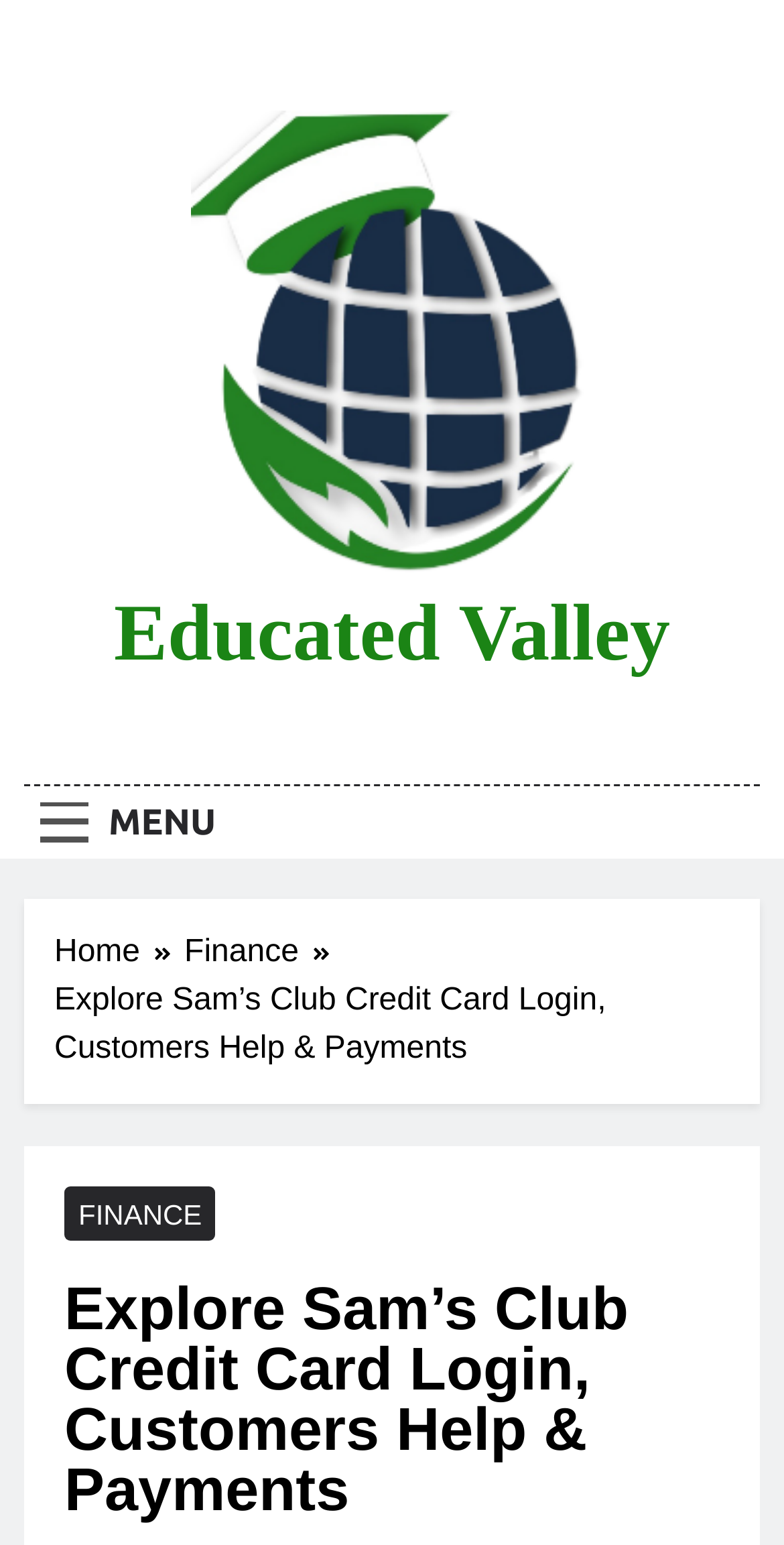Locate the bounding box of the UI element based on this description: "Educated Valley". Provide four float numbers between 0 and 1 as [left, top, right, bottom].

[0.145, 0.38, 0.855, 0.438]